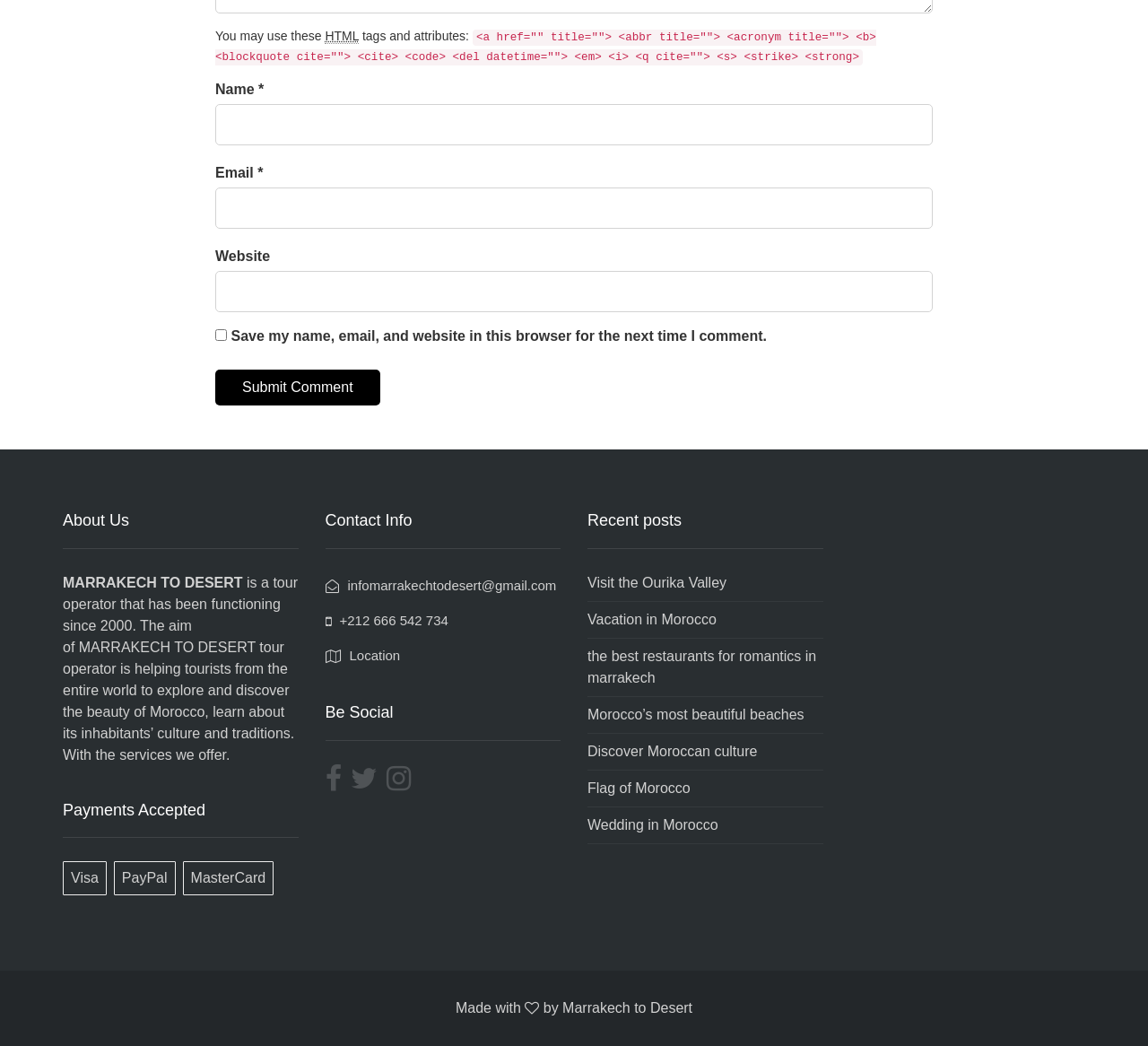Using the element description: "parent_node: Email * name="email"", determine the bounding box coordinates for the specified UI element. The coordinates should be four float numbers between 0 and 1, [left, top, right, bottom].

[0.188, 0.179, 0.812, 0.219]